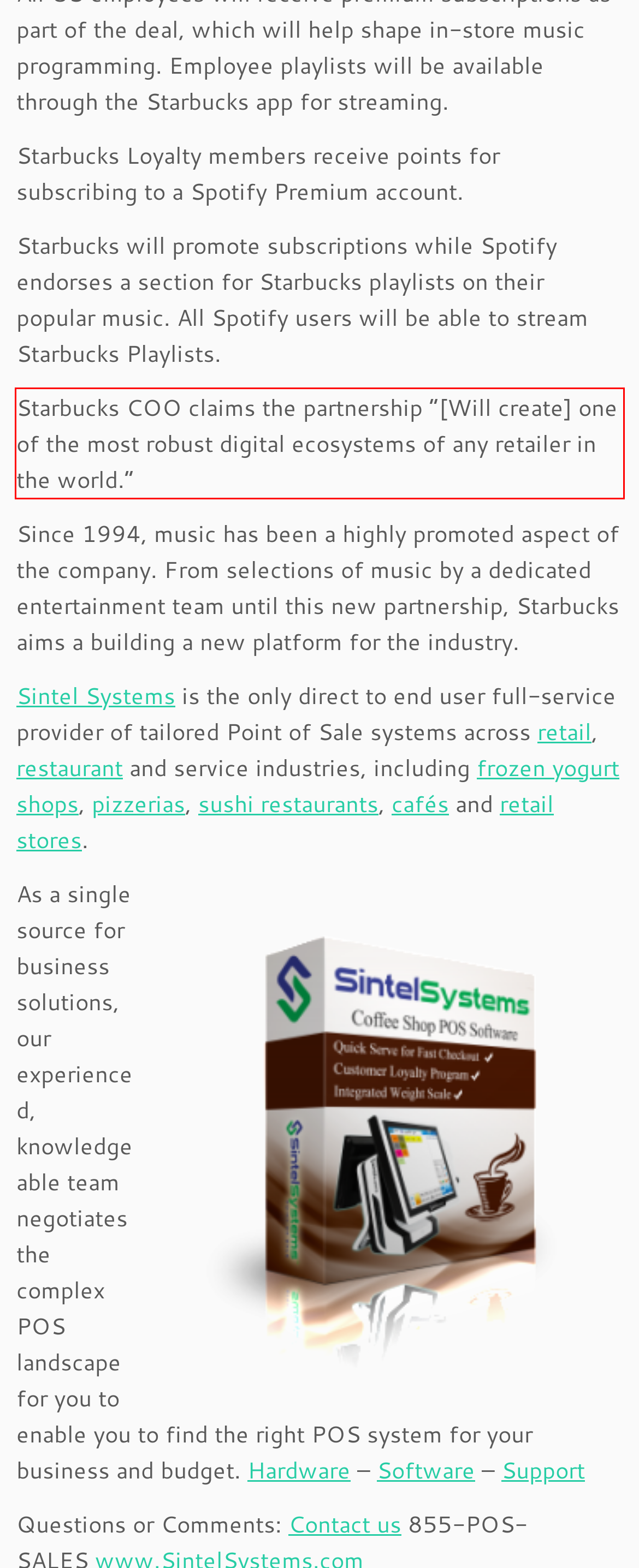Identify and extract the text within the red rectangle in the screenshot of the webpage.

Starbucks COO claims the partnership “[Will create] one of the most robust digital ecosystems of any retailer in the world.”